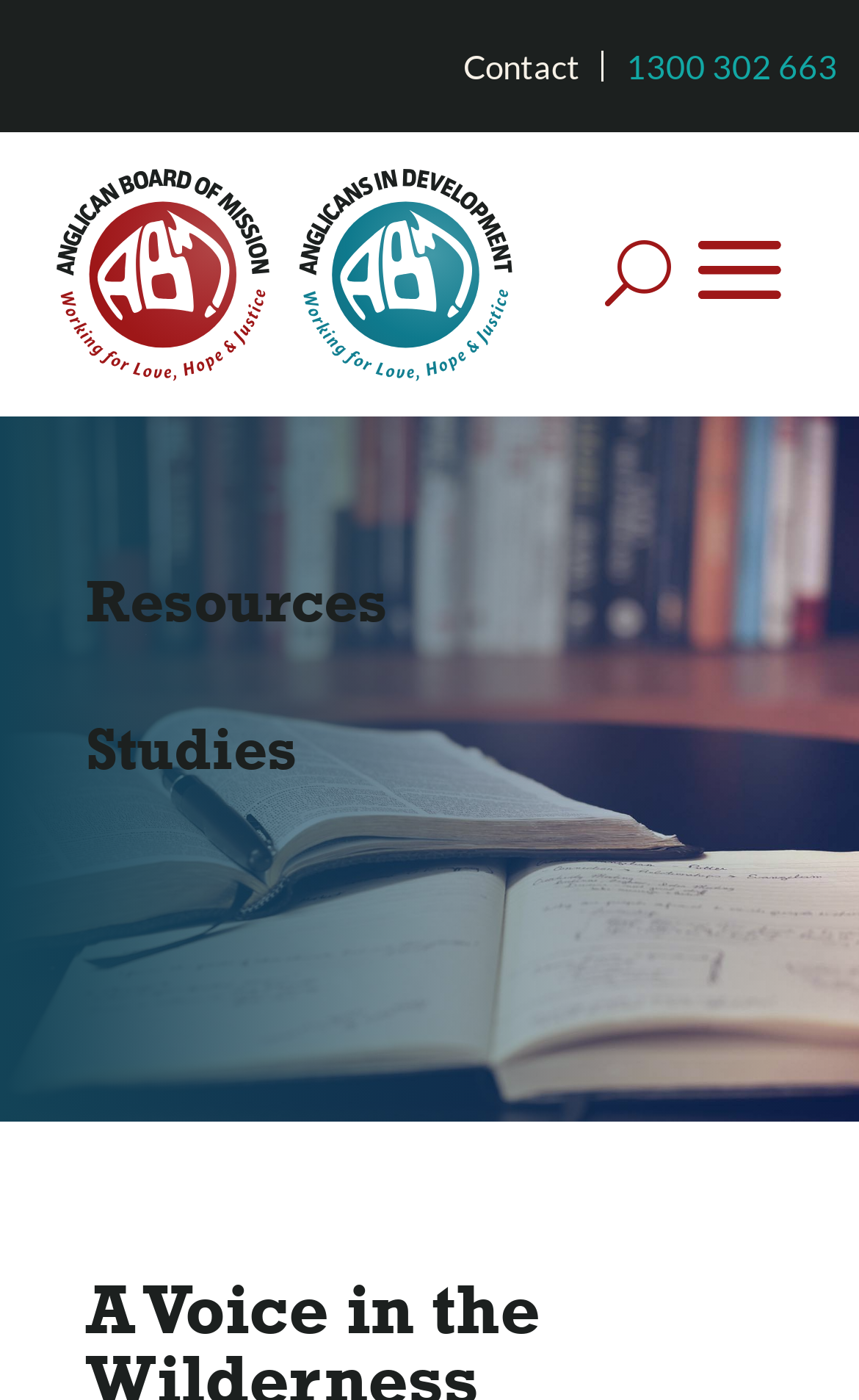Respond to the following question with a brief word or phrase:
What is the second heading on the page?

Studies